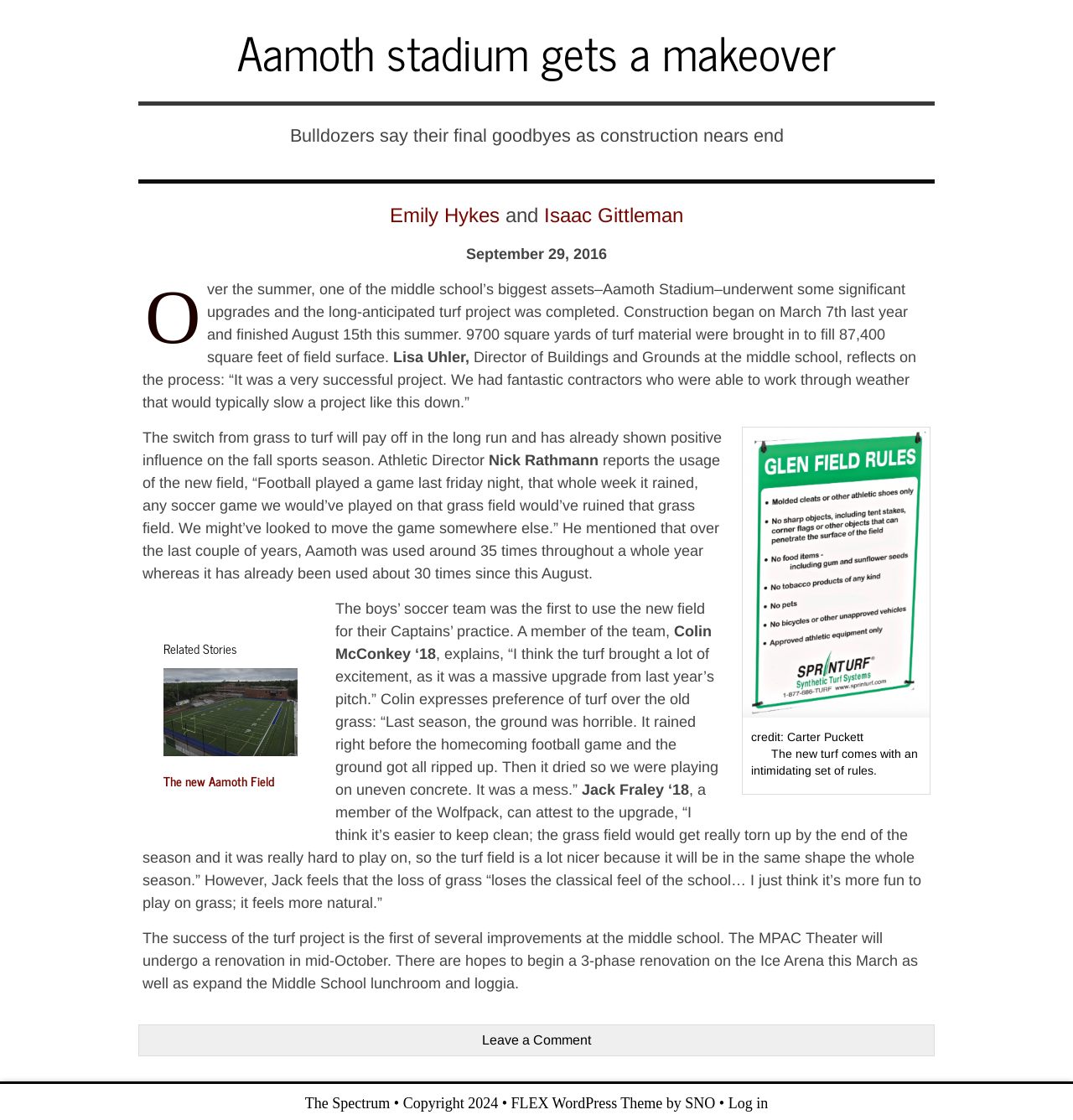Identify the bounding box coordinates for the element you need to click to achieve the following task: "Click on the link to read more about Emily Hykes". Provide the bounding box coordinates as four float numbers between 0 and 1, in the form [left, top, right, bottom].

[0.363, 0.182, 0.466, 0.202]